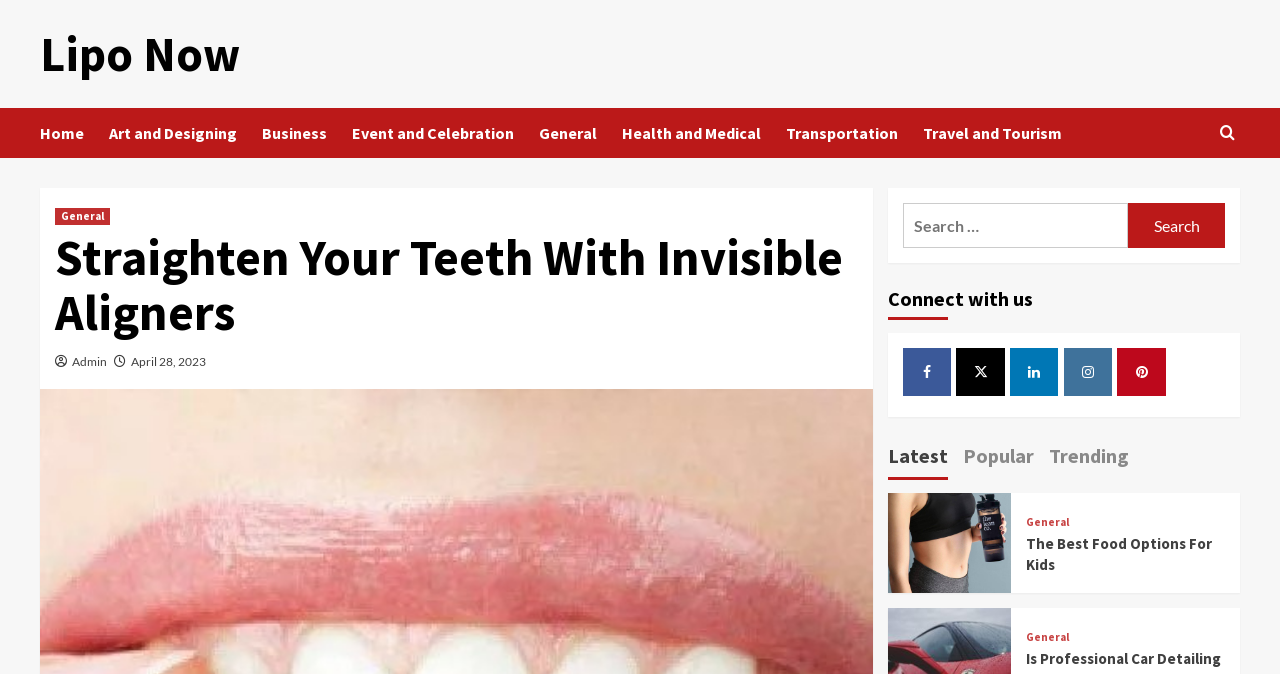Find the bounding box coordinates of the clickable region needed to perform the following instruction: "Read about The Best Food Options For Kids". The coordinates should be provided as four float numbers between 0 and 1, i.e., [left, top, right, bottom].

[0.693, 0.806, 0.79, 0.834]